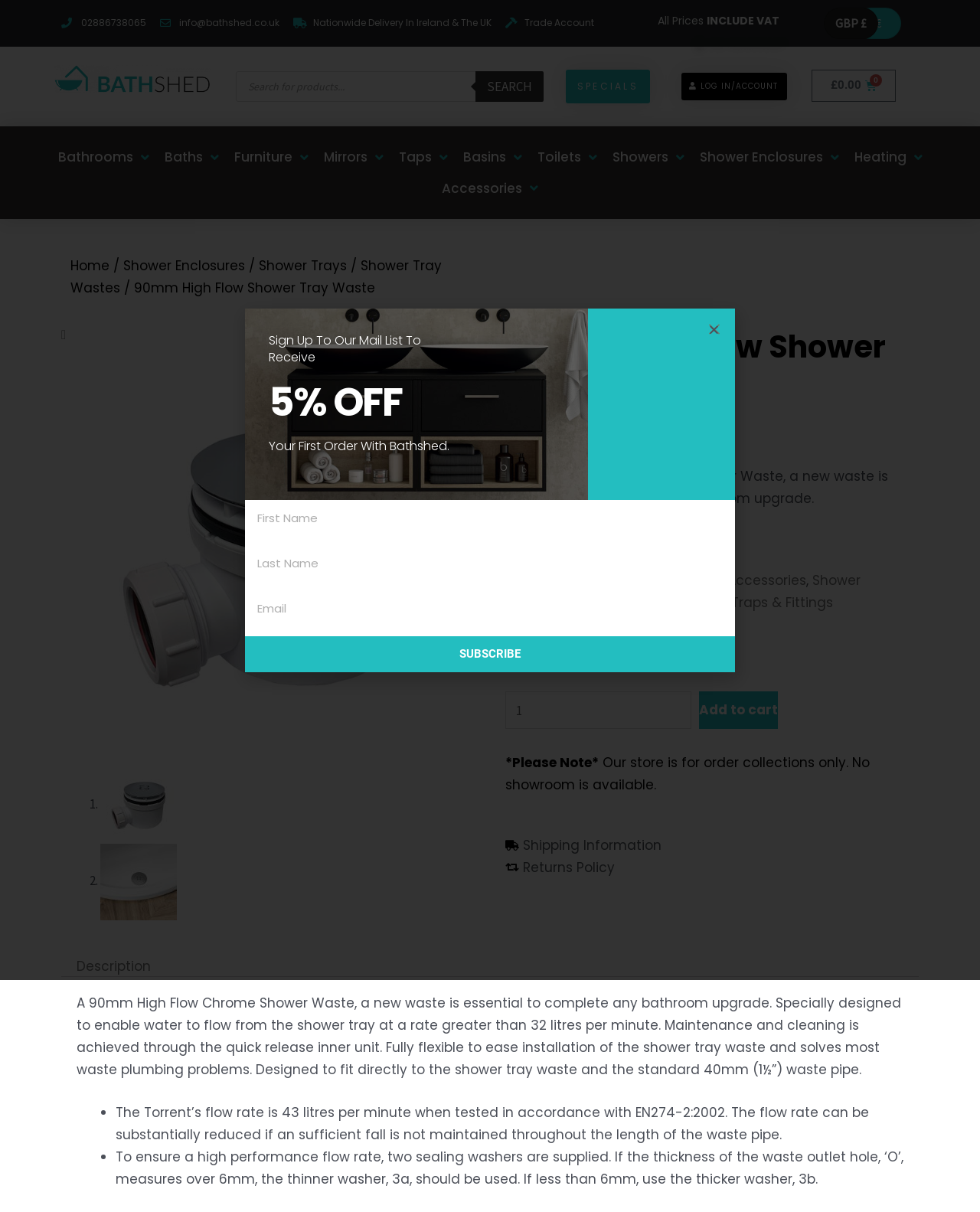Illustrate the webpage's structure and main components comprehensively.

This webpage is about a 90mm High Flow Chrome Shower Waste product. At the top, there are several links for contact information, nationwide delivery, and trade accounts. Below that, there are links for currency selection and a search bar with a "Search" button. 

To the right of the search bar, there are links for special offers, login/account, and a shopping cart with a balance of £0.00. 

On the left side, there is a navigation menu with links for different bathroom categories, including bathrooms, baths, furniture, and more. 

In the main content area, there is a breadcrumb navigation showing the path from the home page to the current product page. Below that, there is a product image and a link to "shower waste". 

The product information section includes the product name, a description, and specifications. The description explains that the product is a new waste essential for any bathroom upgrade and highlights its features, such as a high flow rate and easy maintenance. 

Below the product information, there are links to related categories, including accessories, chrome accessories, shower accessories, and traps & fittings. The product price is displayed, including the VAT, and there is a quantity selector and an "Add to cart" button. 

Further down, there are notes about the store's policy, including that it is for order collections only and that there is no showroom available. There are also links to shipping information and returns policy. 

At the bottom, there is a tab list with a "Description" tab selected, which displays a detailed product description and features.